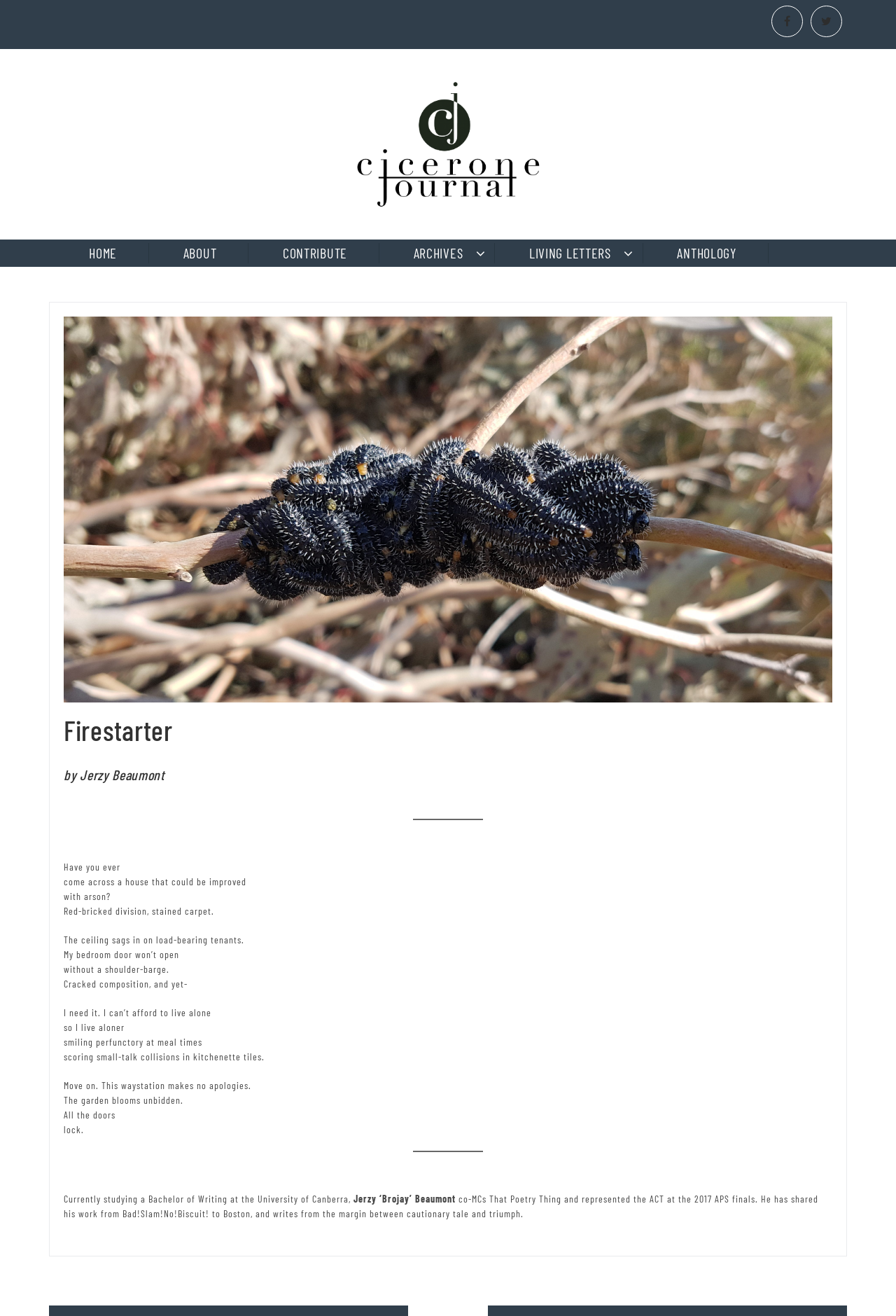What is the name of the journal?
Please provide a comprehensive and detailed answer to the question.

The name of the journal can be found in the link 'Cicerone Journal' which is located at the top of the webpage, and also in the image 'Cicerone Journal' which is situated above the link.